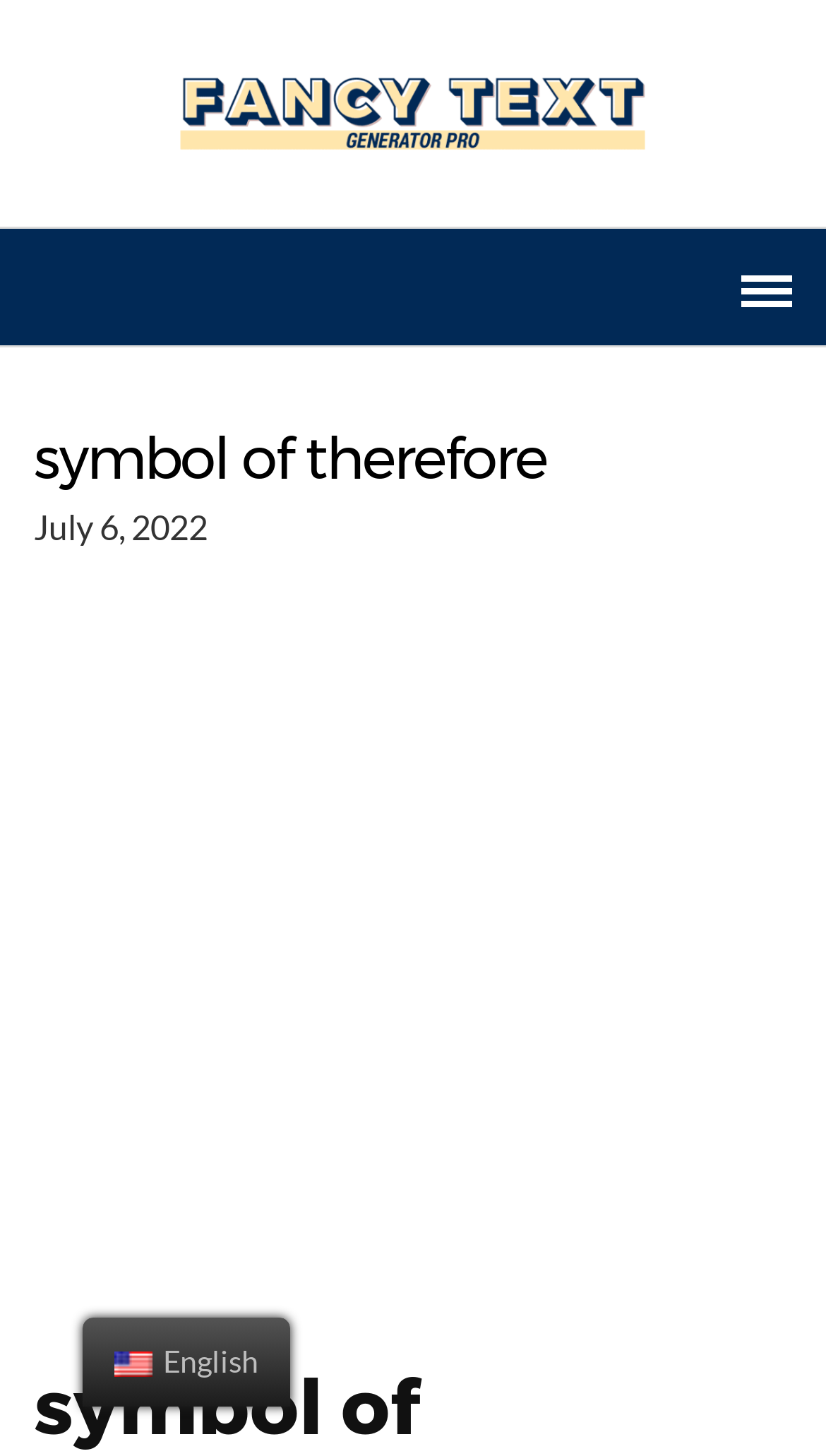What is the symbol displayed on the webpage?
Using the visual information, reply with a single word or short phrase.

Therefore symbol